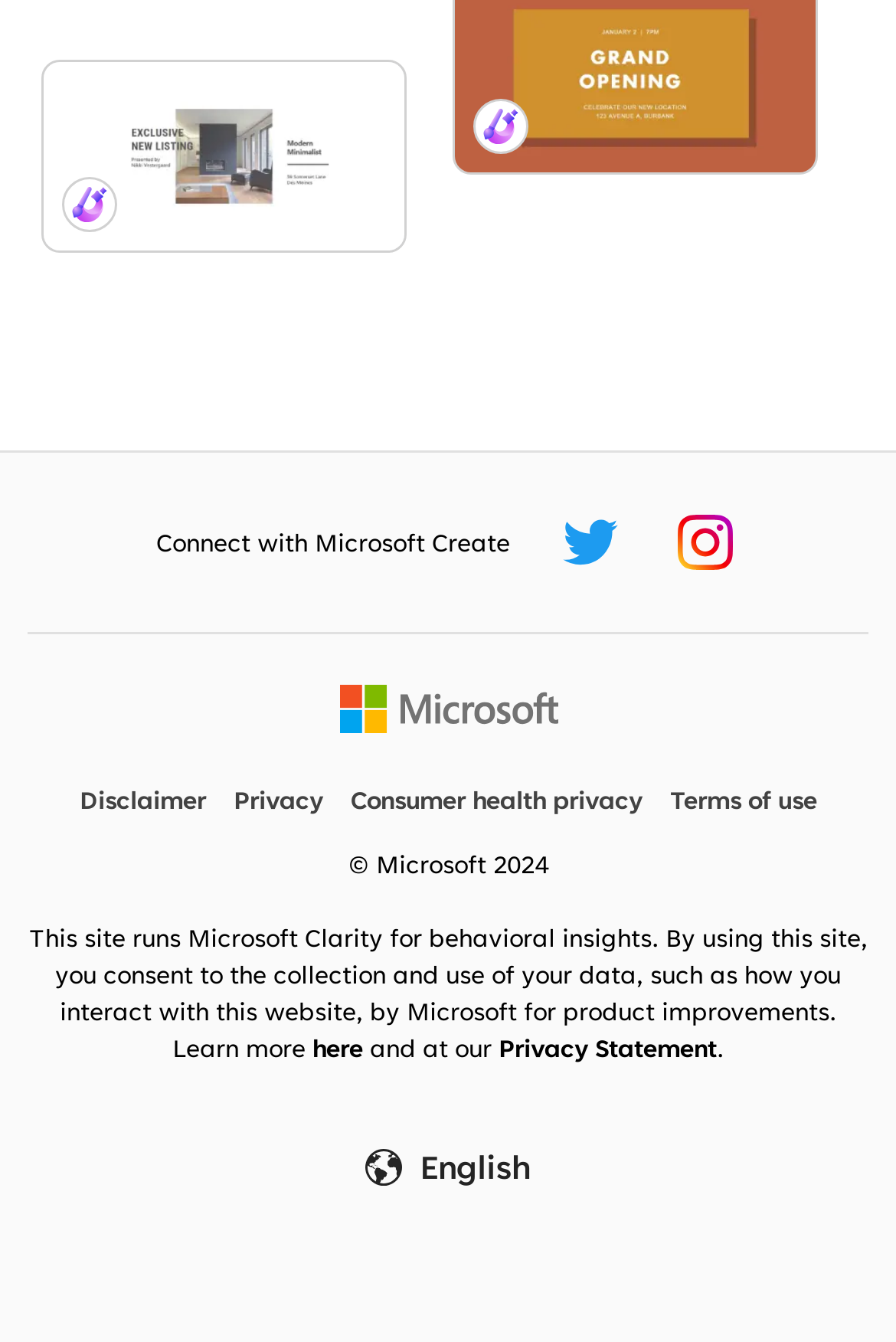Find the bounding box coordinates of the element I should click to carry out the following instruction: "Learn more about data collection".

[0.349, 0.77, 0.405, 0.794]